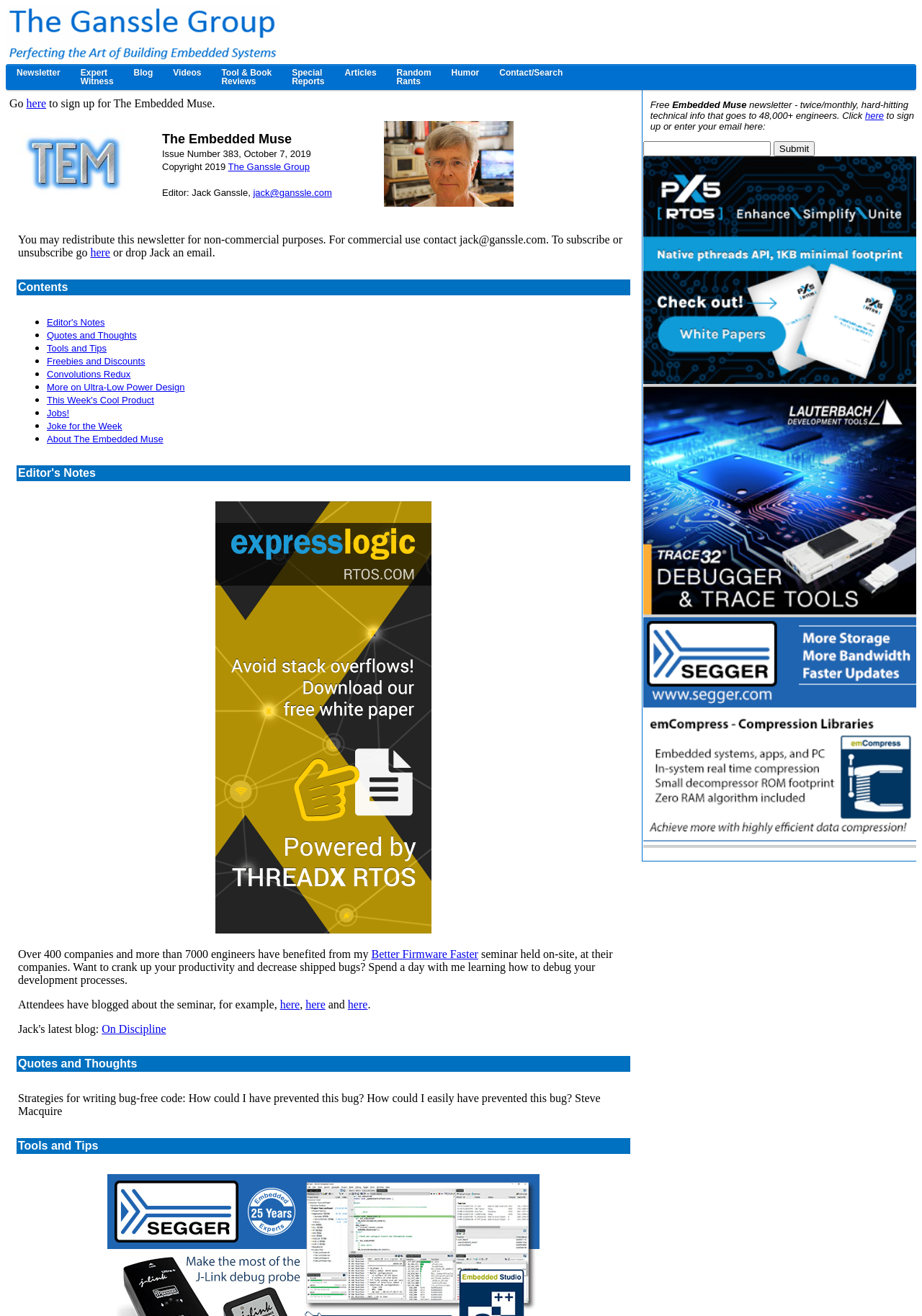What is the name of the seminar mentioned on the webpage?
Refer to the image and give a detailed response to the question.

I found the answer by looking at the section that says 'Better Firmware Faster seminar held on-site, at their companies'. This clearly indicates that the name of the seminar is 'Better Firmware Faster'.